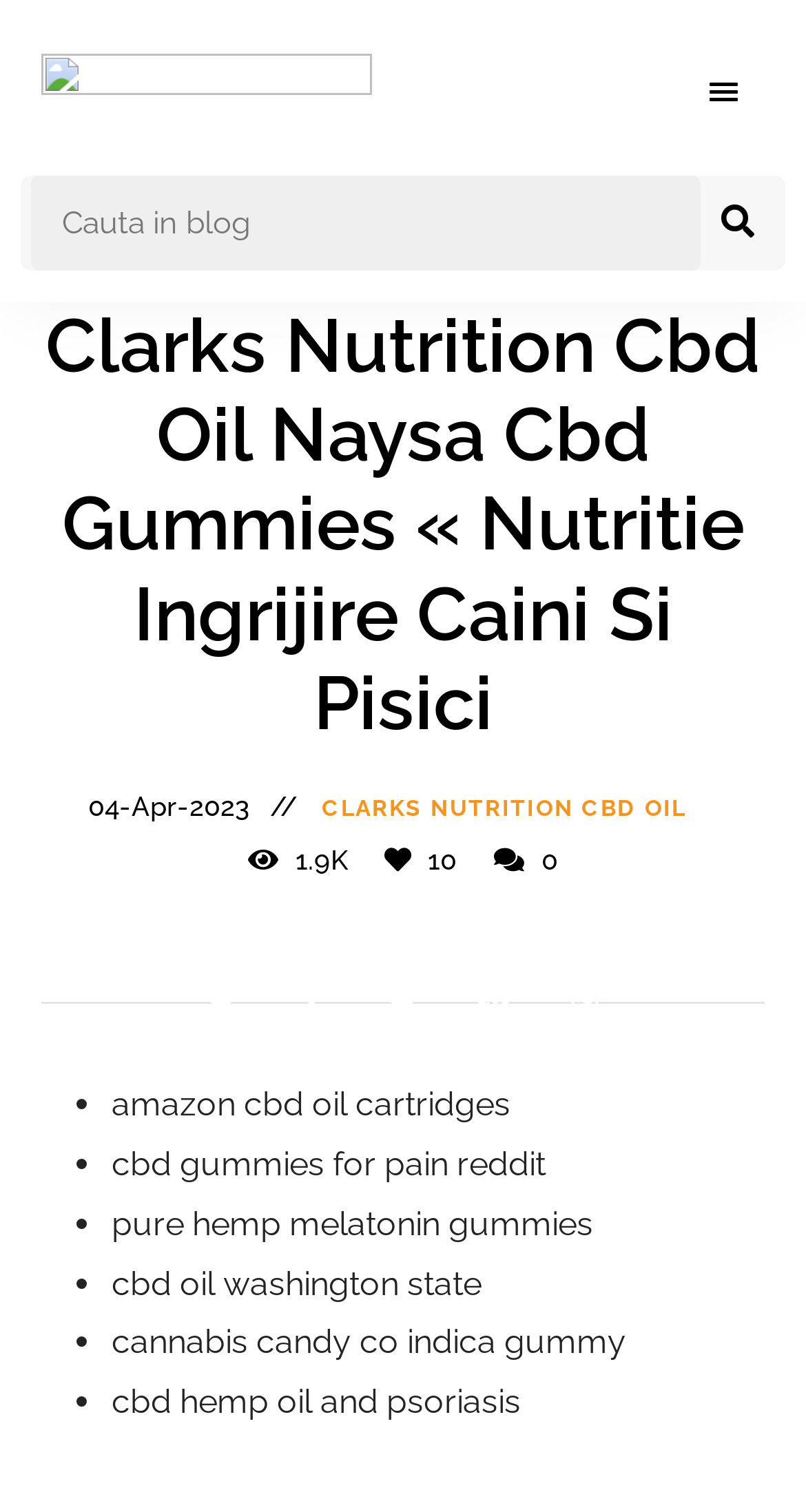What are the social media links available in the footer section?
Using the details shown in the screenshot, provide a comprehensive answer to the question.

The social media links are located in the footer section of the webpage, and they include Facebook, Instagram, Twitter, LinkedIn, and YouTube, represented by their respective icons.